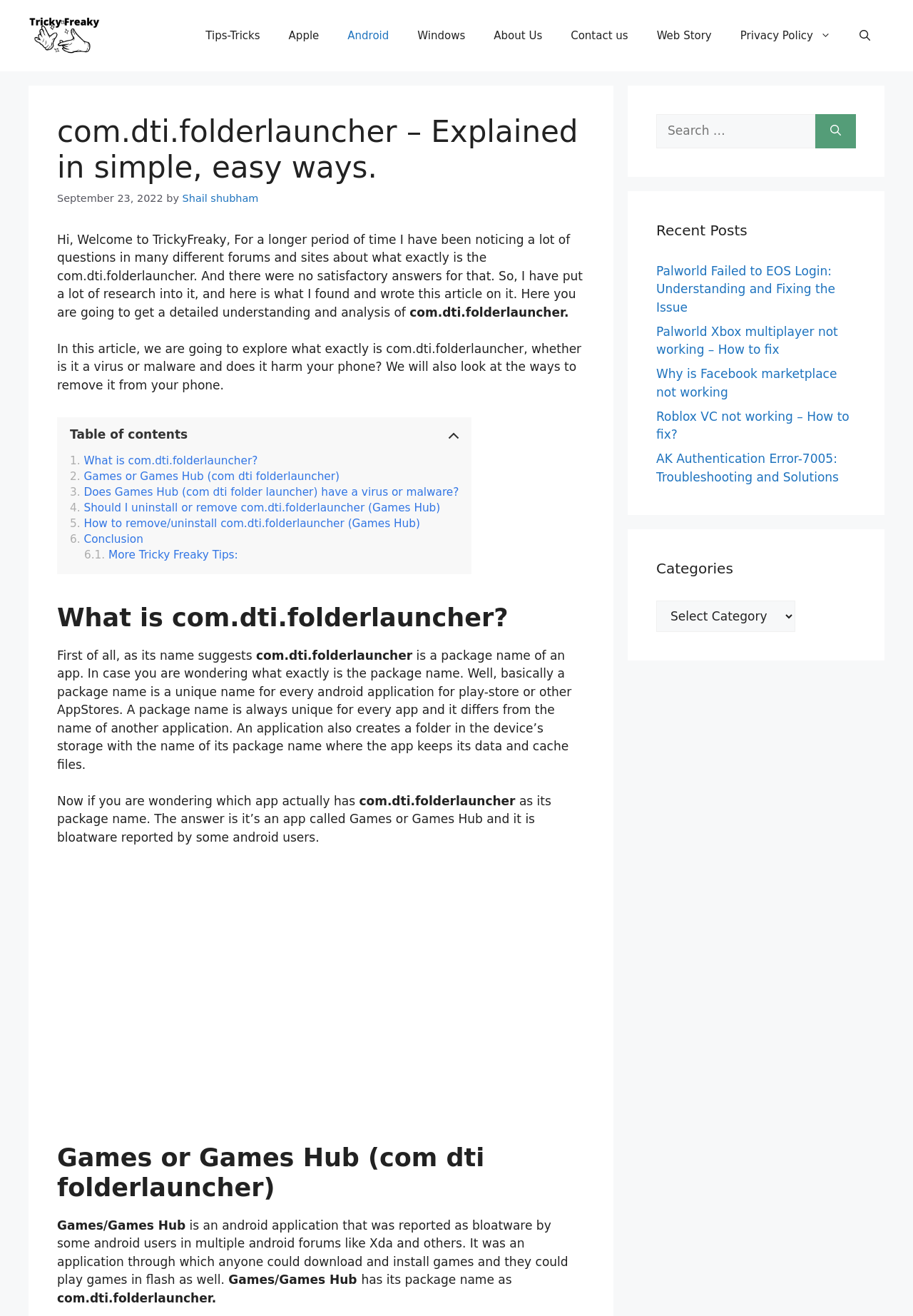Identify the bounding box for the given UI element using the description provided. Coordinates should be in the format (top-left x, top-left y, bottom-right x, bottom-right y) and must be between 0 and 1. Here is the description: parent_node: Search for: aria-label="Search"

[0.893, 0.087, 0.938, 0.112]